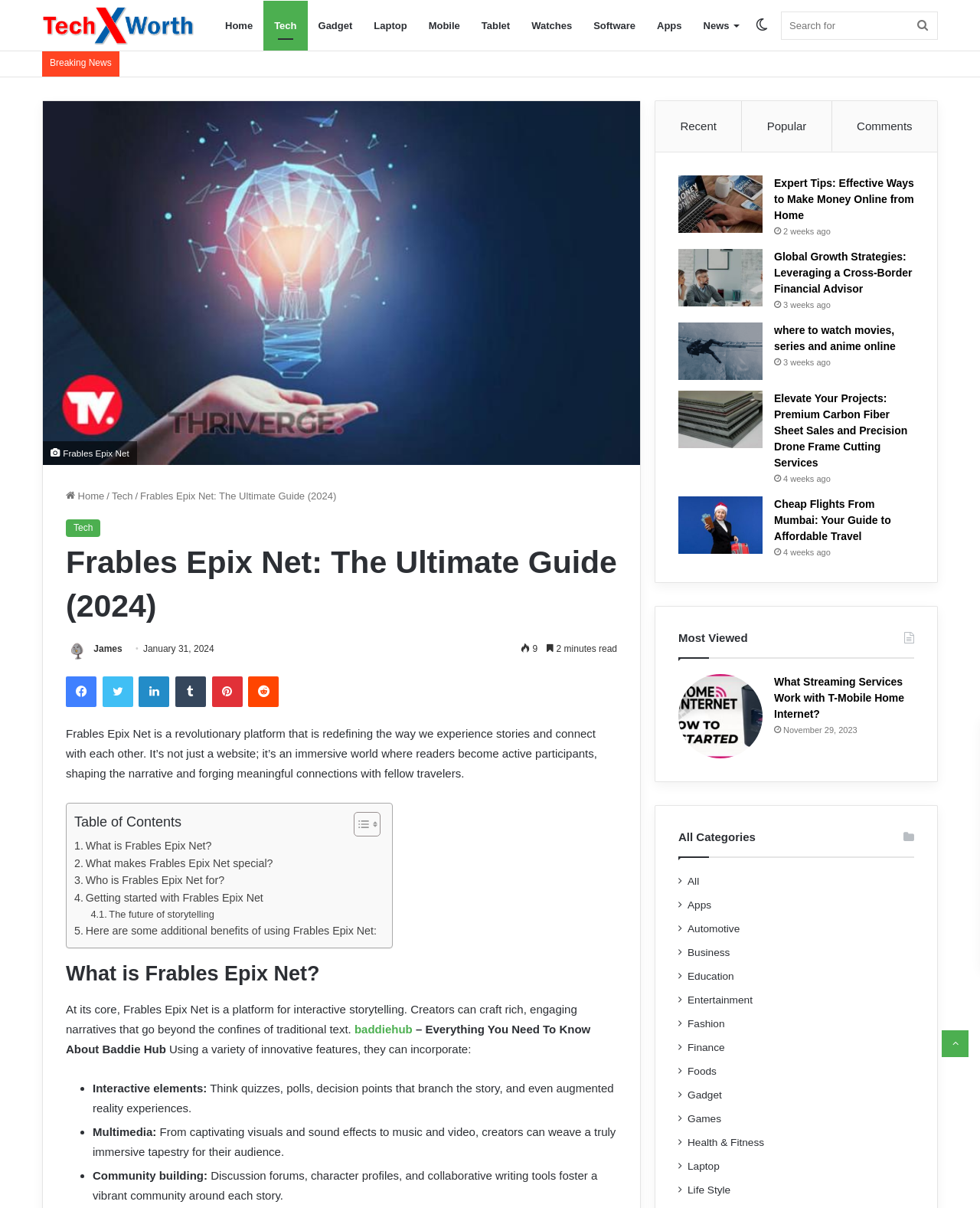Determine the bounding box coordinates of the clickable region to carry out the instruction: "Read the article about Frables Epix Net".

[0.067, 0.447, 0.63, 0.52]